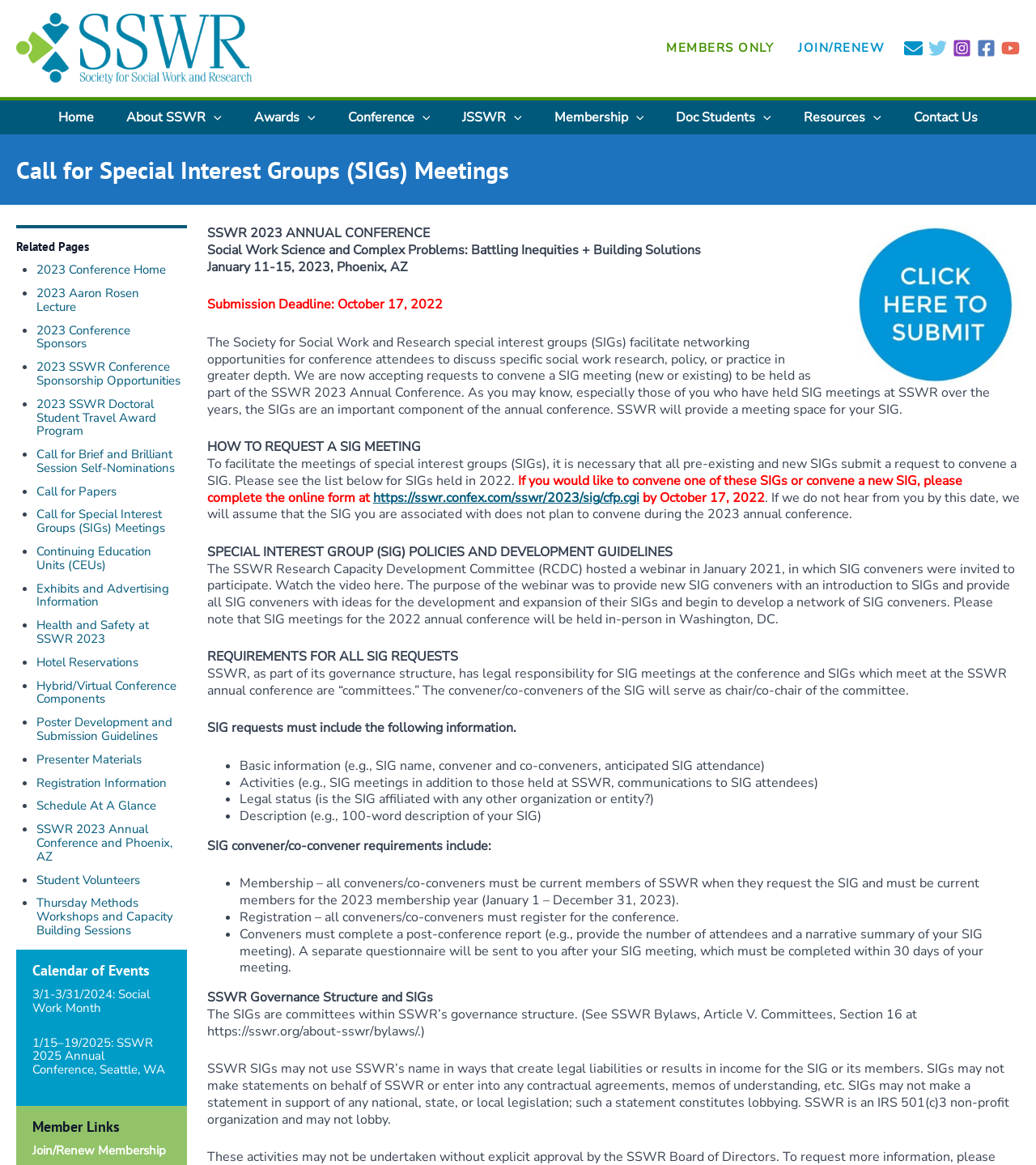What is the main navigation menu?
We need a detailed and meticulous answer to the question.

The main navigation menu is located below the top navigation bar and has links to Home, About SSWR, Awards, Conference, JSSWR, Membership, Doc Students, Resources, and Contact Us.